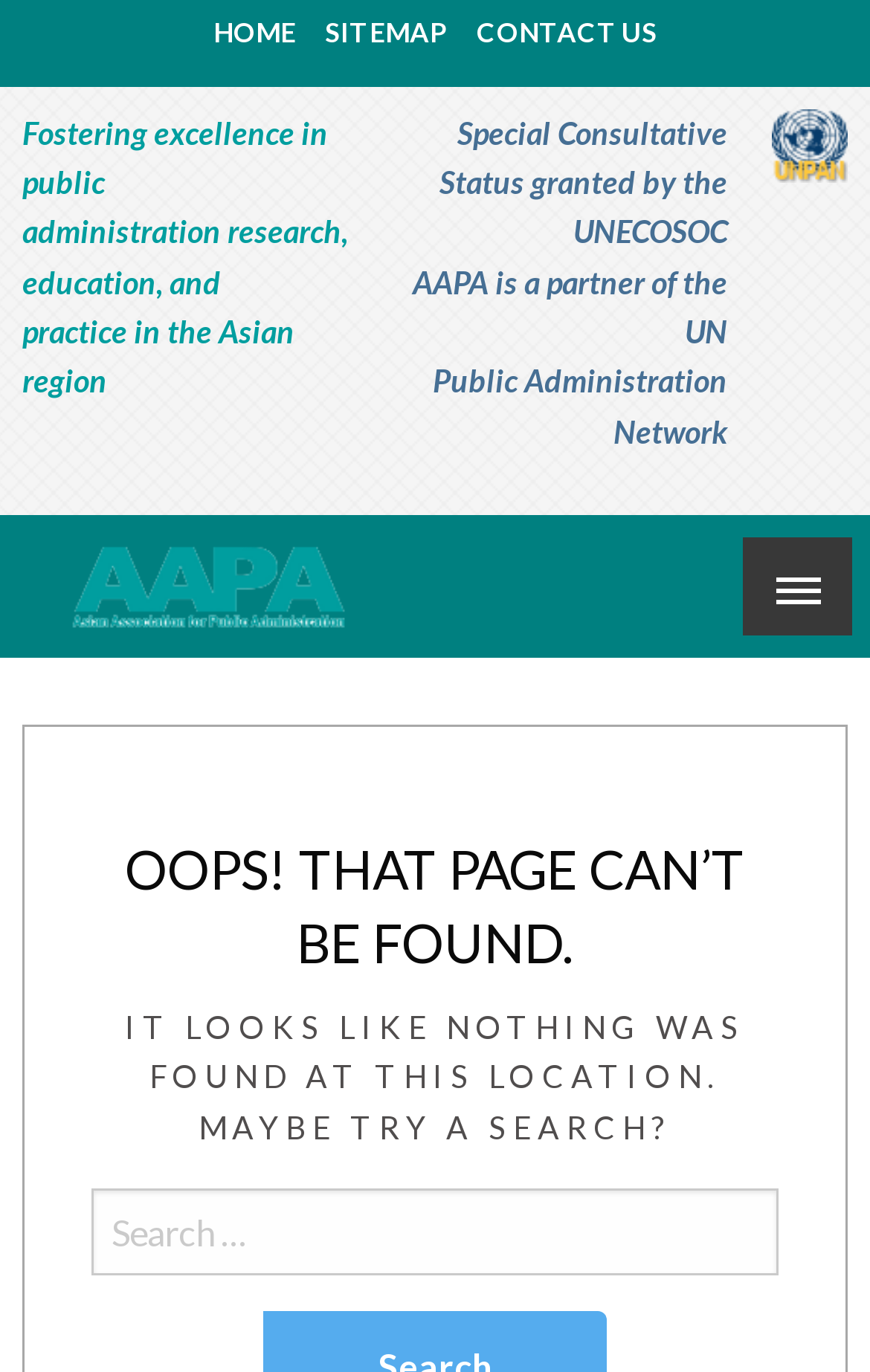What is the purpose of the search box?
Using the image as a reference, answer the question with a short word or phrase.

To search for something